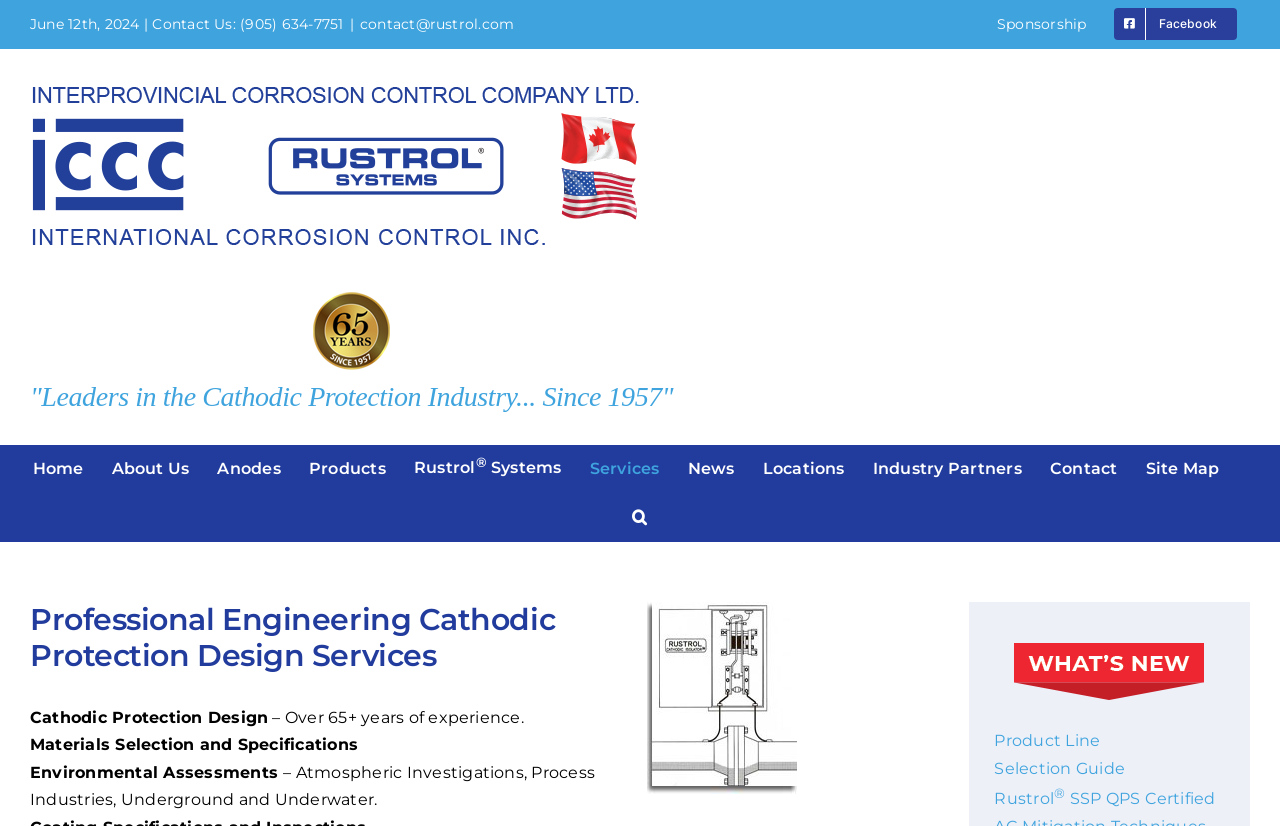Please specify the bounding box coordinates of the clickable region necessary for completing the following instruction: "Click the 'Rustrol Systems Logo' link". The coordinates must consist of four float numbers between 0 and 1, i.e., [left, top, right, bottom].

[0.023, 0.102, 0.508, 0.305]